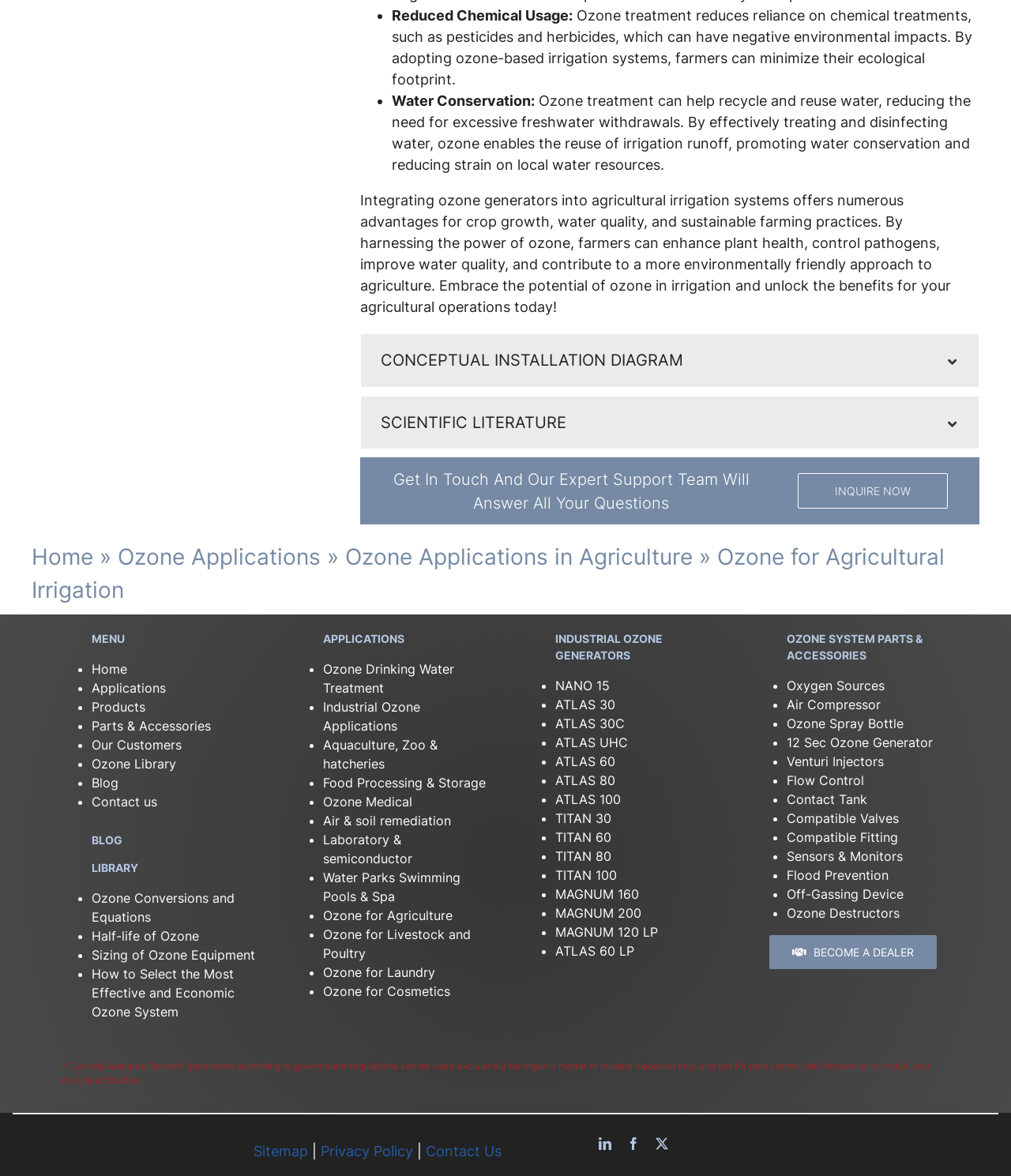Use a single word or phrase to answer the question:
What is the purpose of ozone treatment in agriculture?

Reduce chemical usage